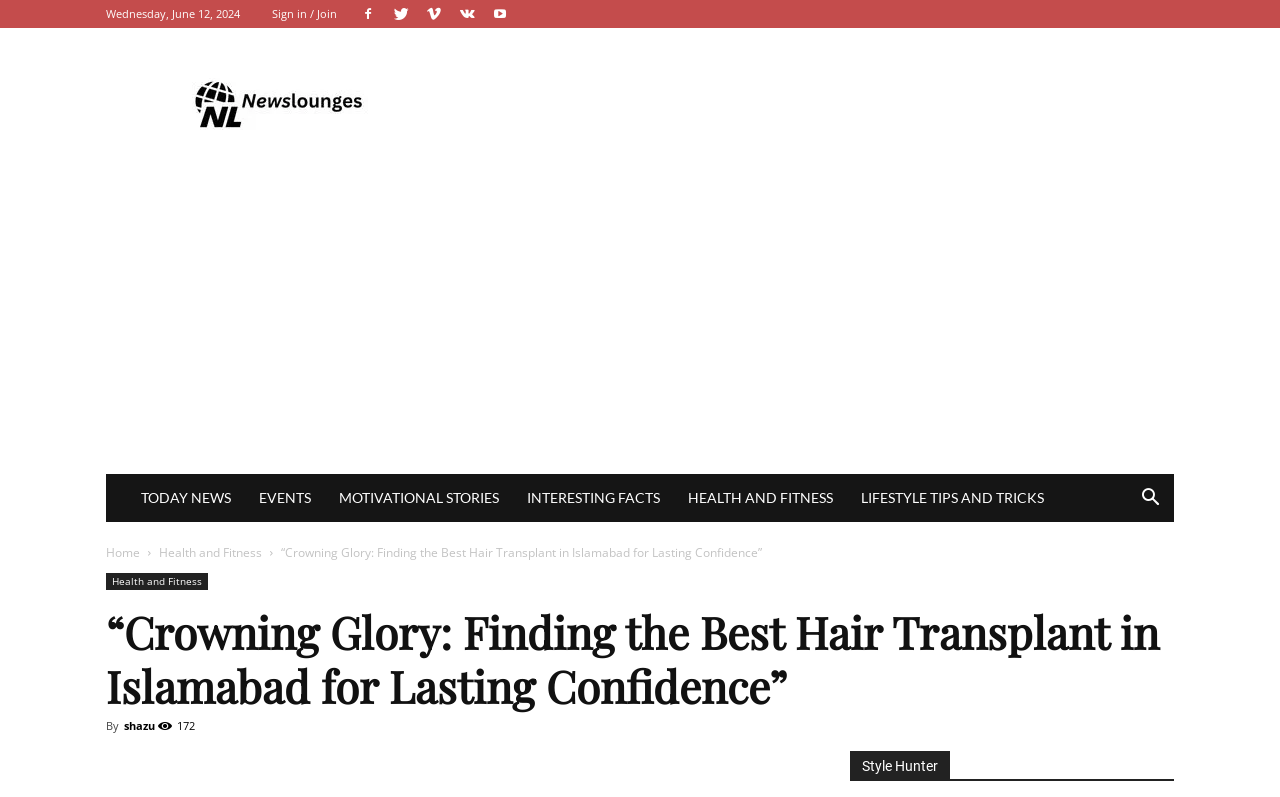Generate a thorough explanation of the webpage's elements.

The webpage appears to be a news article or blog post about hair loss and hair transplants, specifically in Islamabad. At the top of the page, there is a date "Wednesday, June 12, 2024" and a sign-in/join link. Below that, there are several social media links represented by icons. 

To the left of these icons, there is a "News Lounges" logo. Below the logo, there is a large advertisement iframe that takes up most of the width of the page. 

On the left side of the page, there are several navigation links, including "TODAY NEWS", "EVENTS", "MOTIVATIONAL STORIES", "INTERESTING FACTS", "HEALTH AND FITNESS", and "LIFESTYLE TIPS AND TRICKS". 

Below these links, there is a button with a search icon. Further down, there are more navigation links, including "Home" and "Health and Fitness", followed by the title of the article "“Crowning Glory: Finding the Best Hair Transplant in Islamabad for Lasting Confidence”". 

The main content of the article starts below the title, with a heading that repeats the title. The article is written by "shazu" and has 172 views. Below the author information, there are several social media sharing links represented by icons. 

On the right side of the page, there is a section titled "Style Hunter".